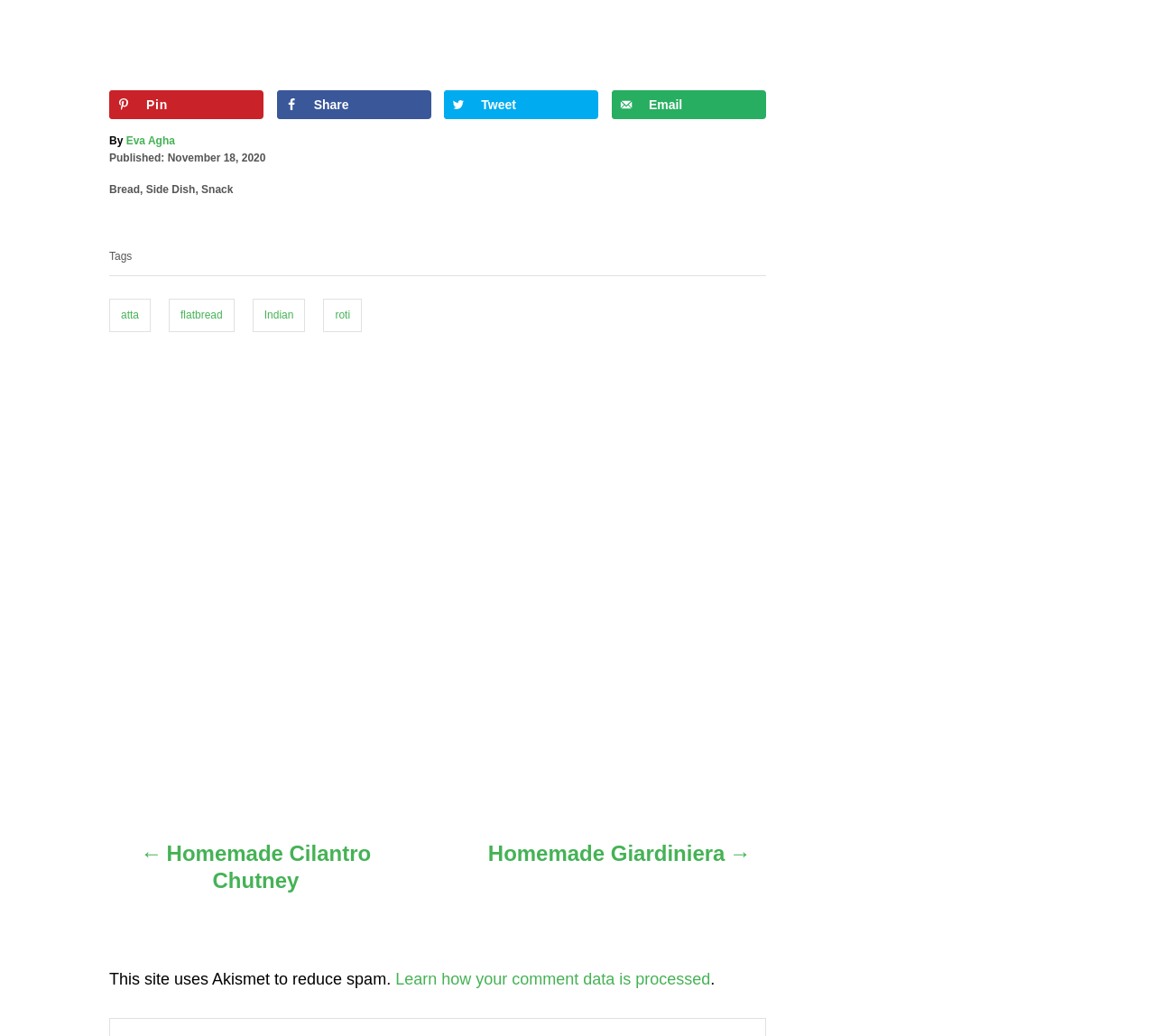Identify the bounding box for the UI element described as: "Email". The coordinates should be four float numbers between 0 and 1, i.e., [left, top, right, bottom].

[0.53, 0.087, 0.663, 0.115]